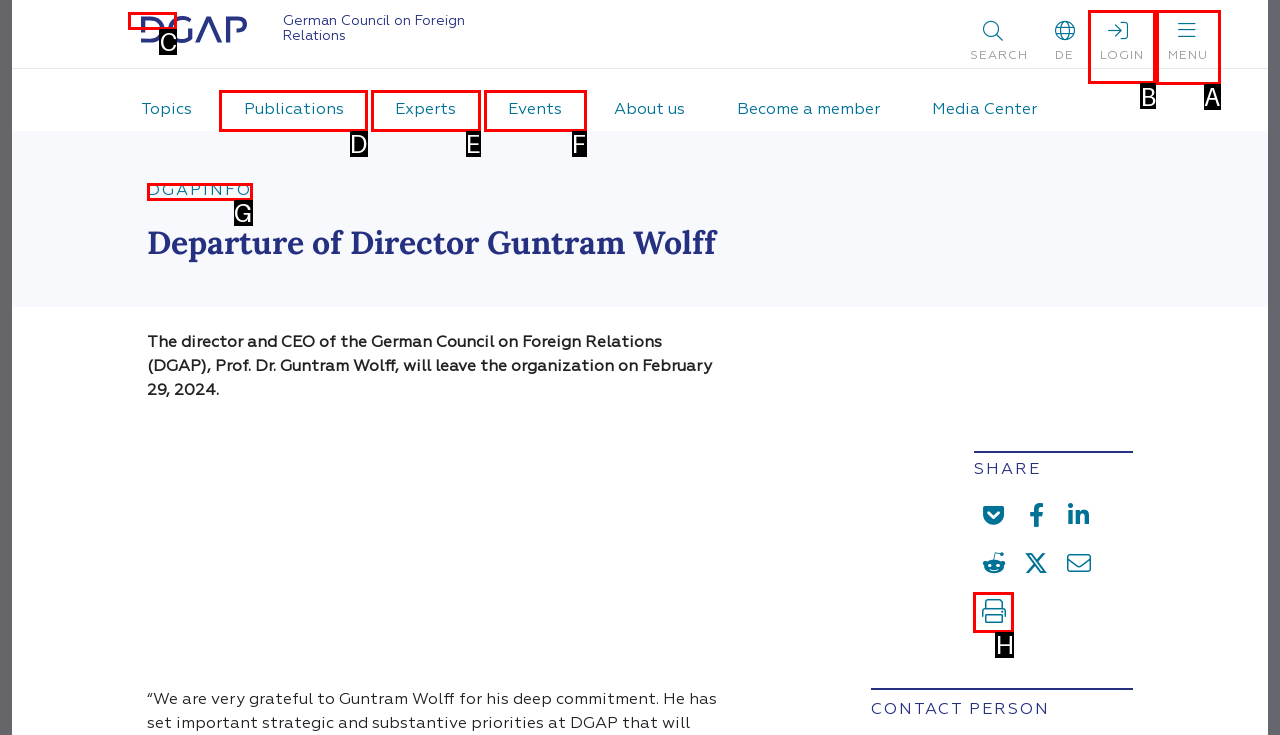For the task: Login, specify the letter of the option that should be clicked. Answer with the letter only.

B